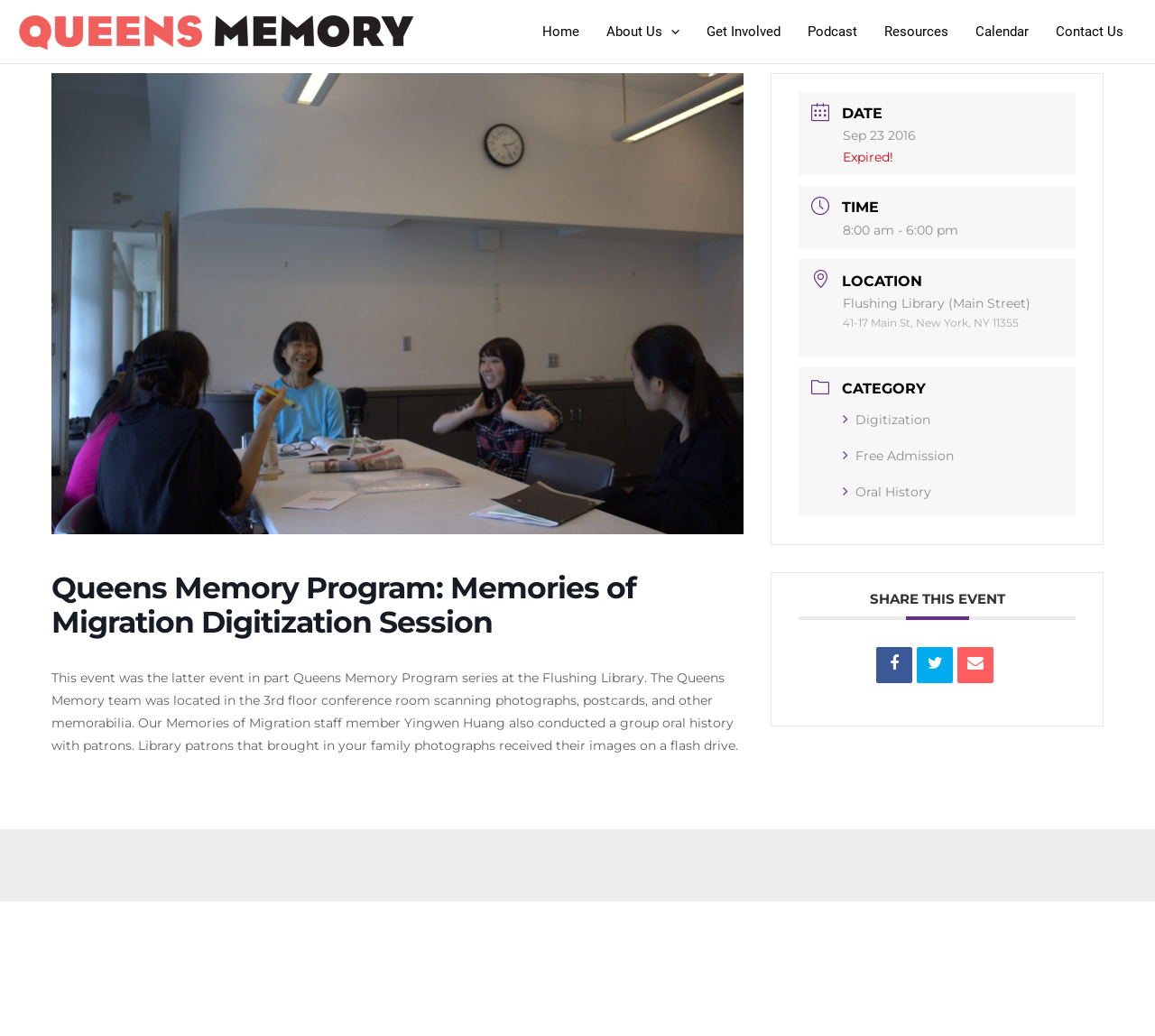Extract the primary header of the webpage and generate its text.

Queens Memory Program: Memories of Migration Digitization Session